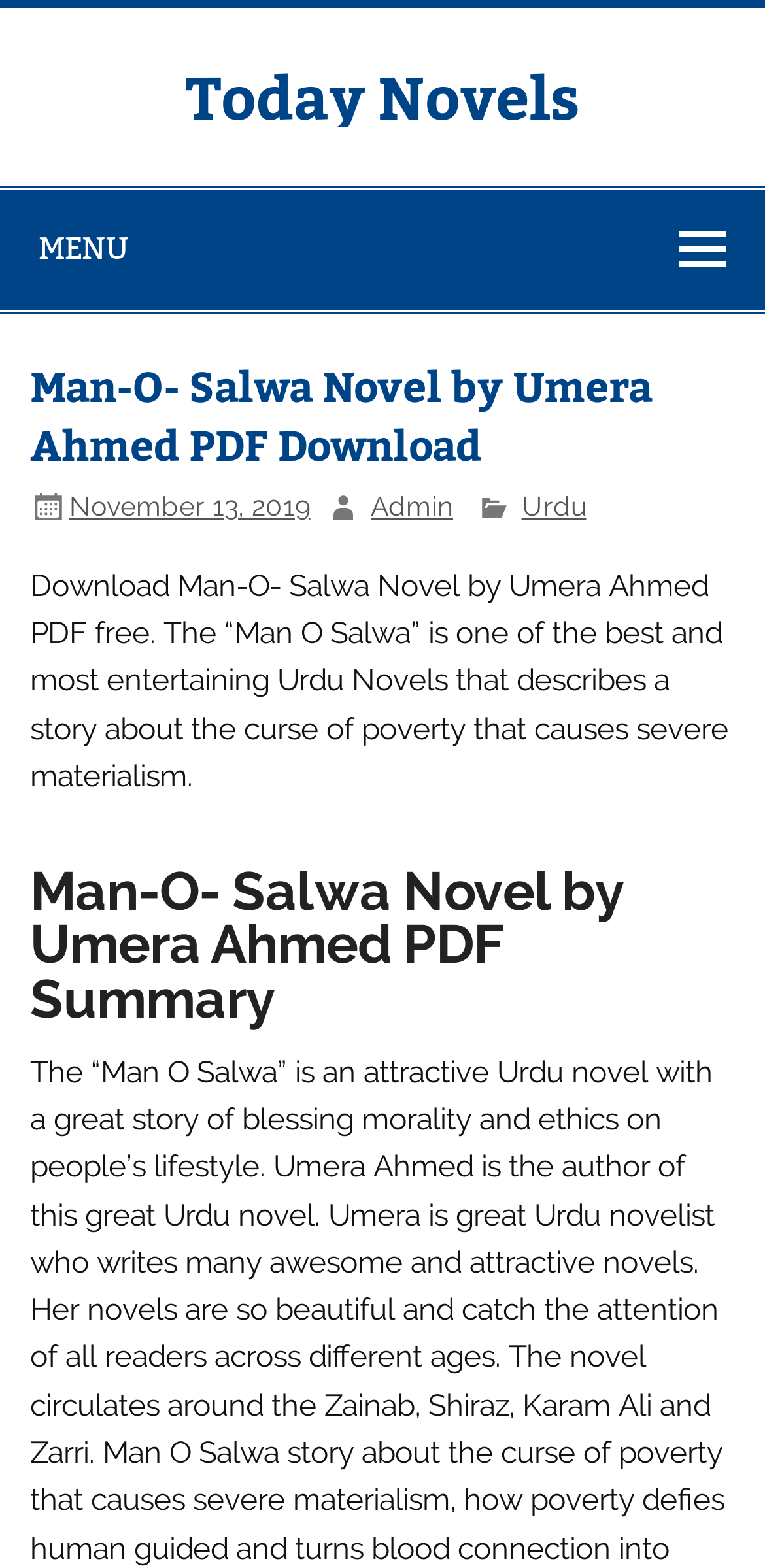Generate the text content of the main heading of the webpage.

Man-O- Salwa Novel by Umera Ahmed PDF Download